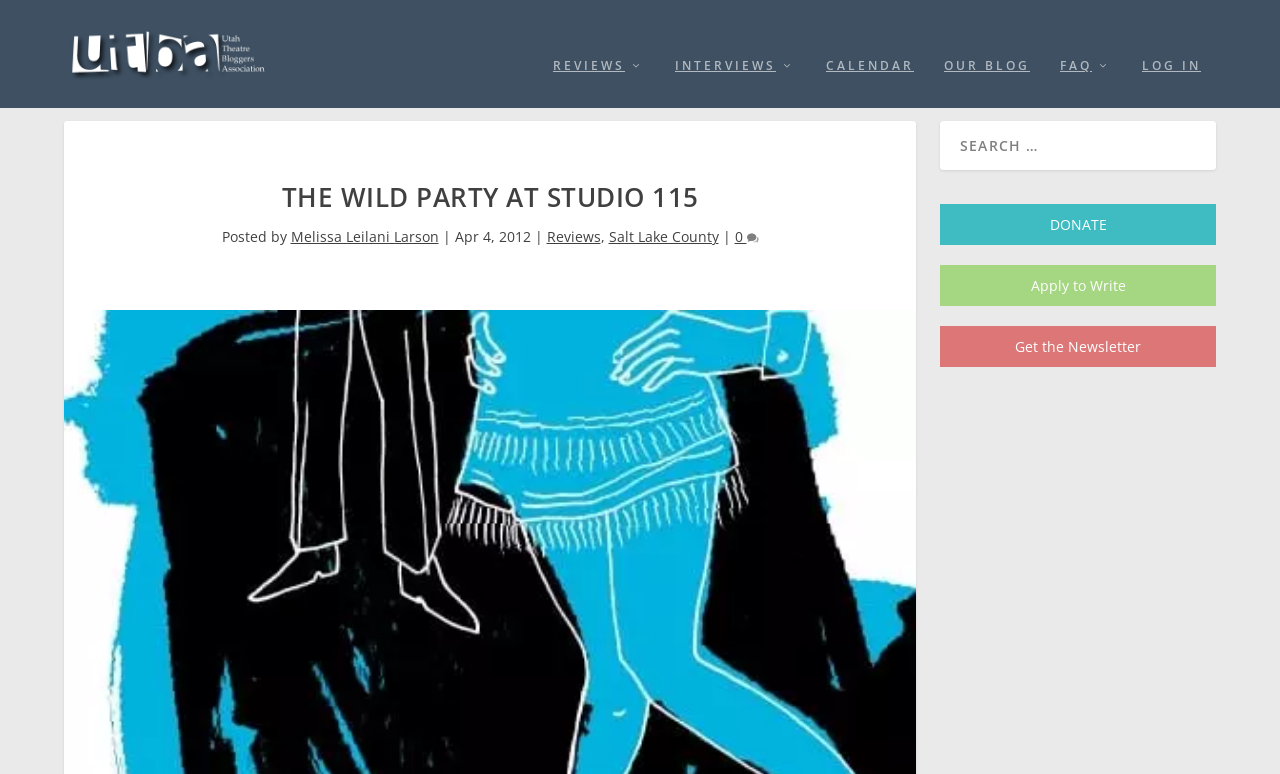Determine the bounding box coordinates of the region to click in order to accomplish the following instruction: "go to Utah Theatre Bloggers". Provide the coordinates as four float numbers between 0 and 1, specifically [left, top, right, bottom].

[0.05, 0.011, 0.265, 0.092]